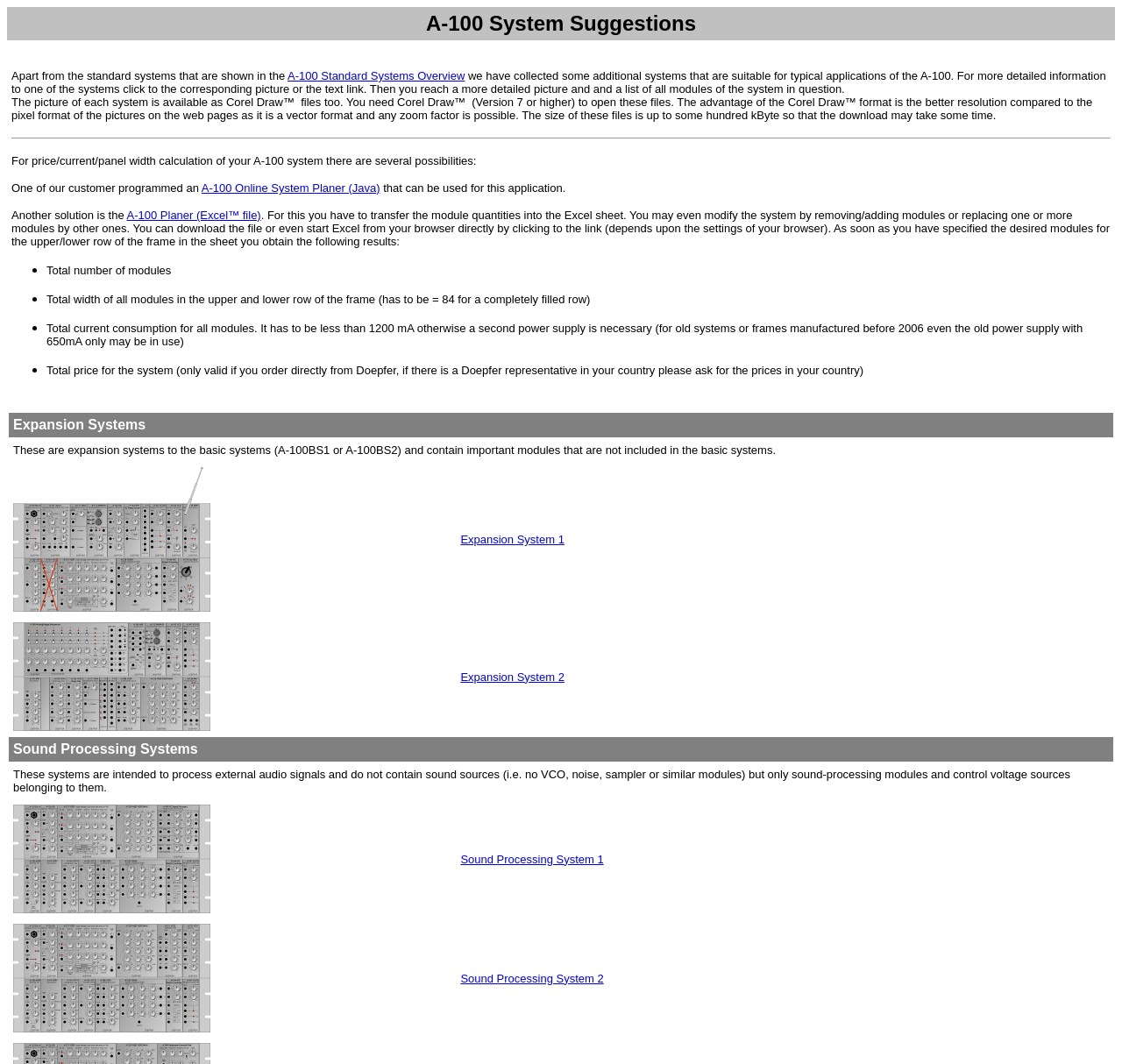What is the file format of the system pictures available for download?
Provide a thorough and detailed answer to the question.

The webpage mentions that the pictures of each system are available for download in Corel Draw format, which is a vector format that allows for better resolution and zooming capabilities compared to pixel-based formats.